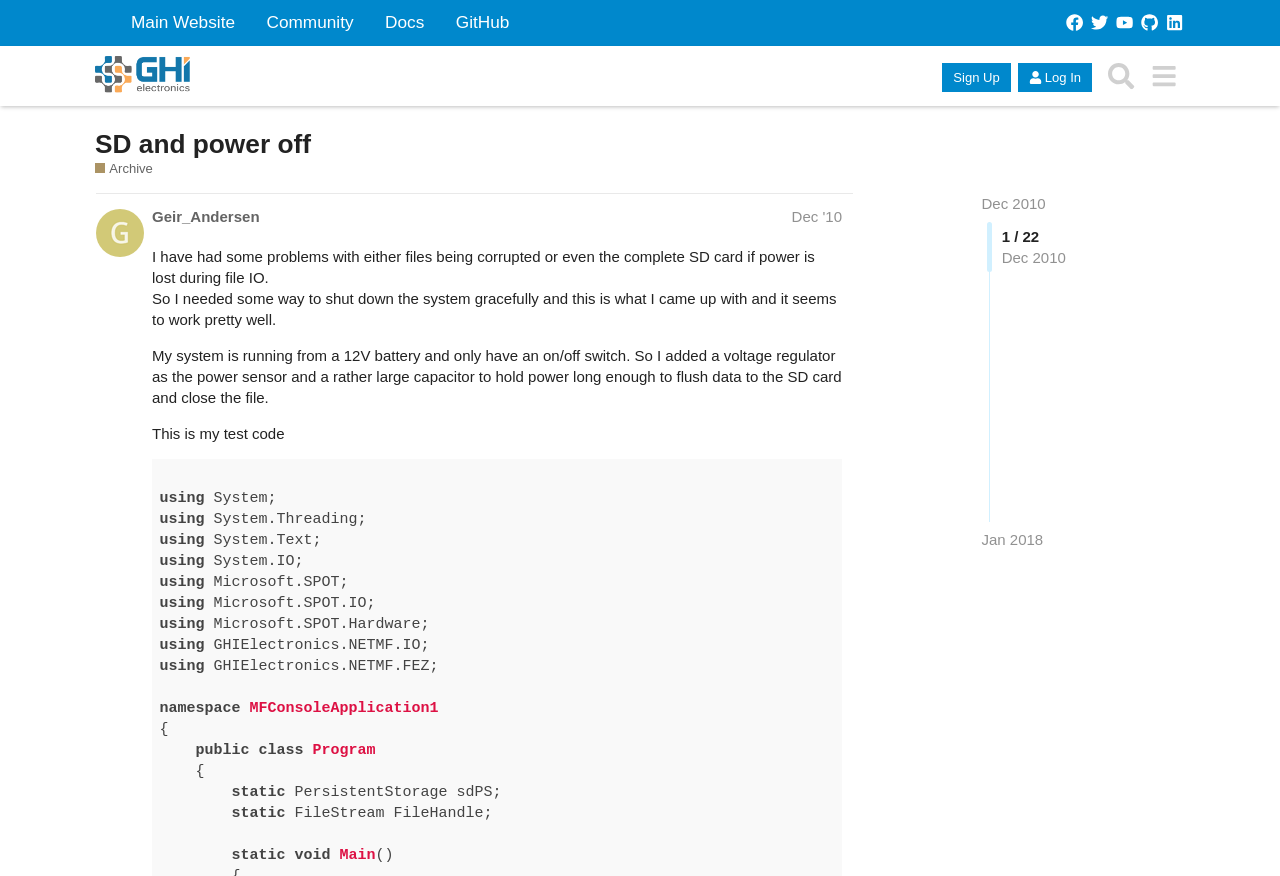Find and specify the bounding box coordinates that correspond to the clickable region for the instruction: "View the 'Docs' page".

[0.291, 0.009, 0.341, 0.043]